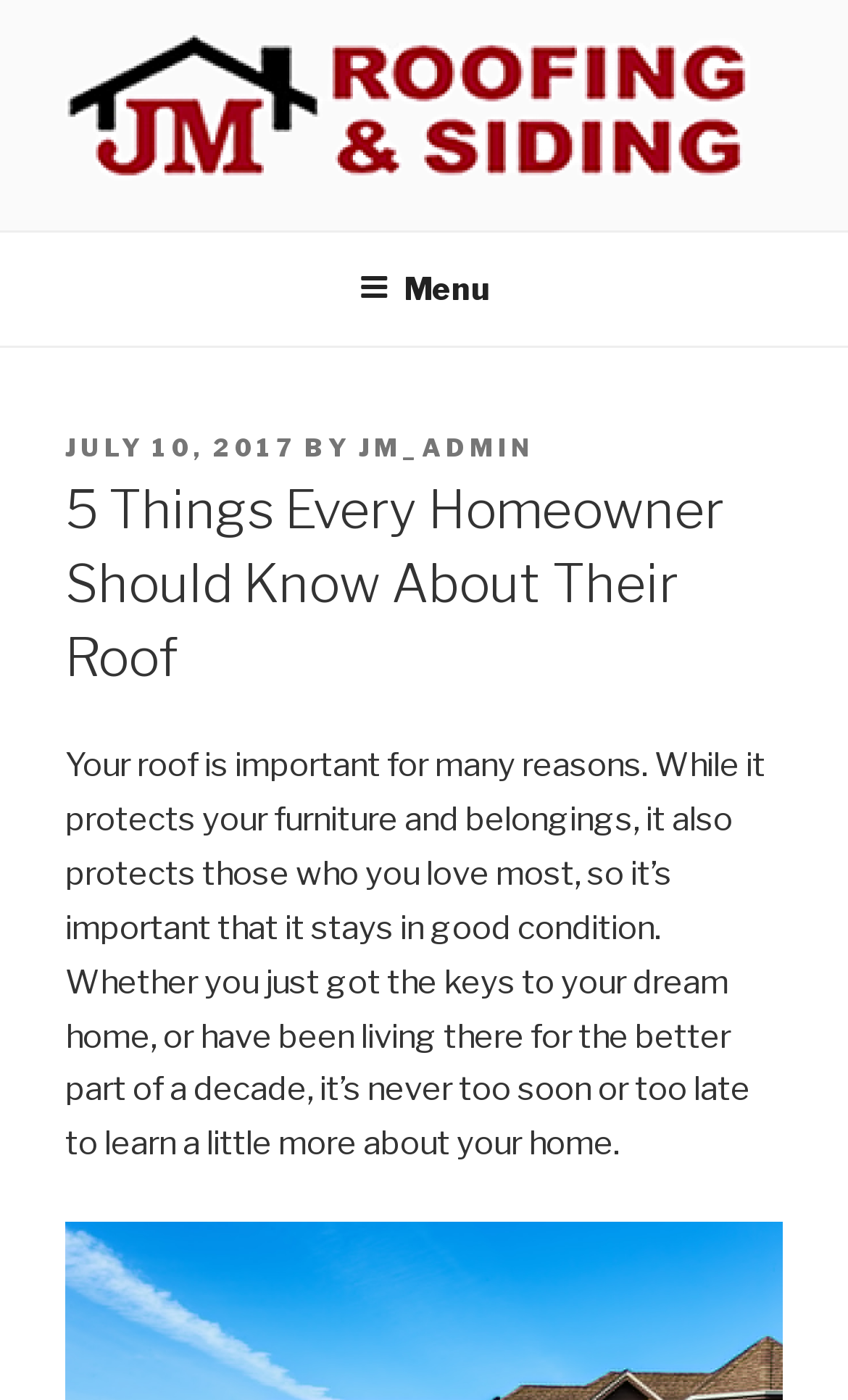Using the provided element description: "Menu", identify the bounding box coordinates. The coordinates should be four floats between 0 and 1 in the order [left, top, right, bottom].

[0.386, 0.167, 0.614, 0.244]